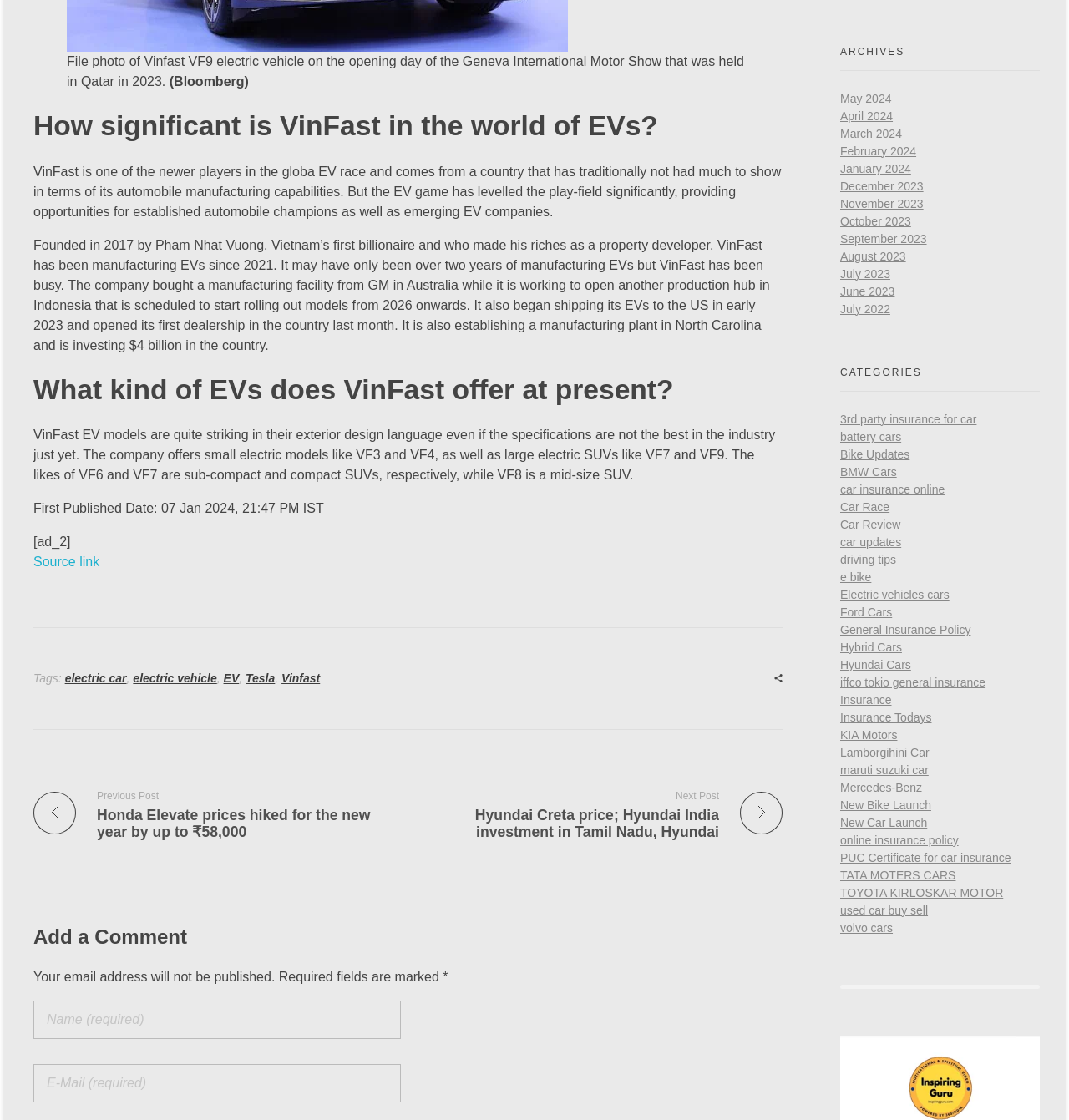Find the bounding box of the element with the following description: "Vinfast". The coordinates must be four float numbers between 0 and 1, formatted as [left, top, right, bottom].

[0.263, 0.599, 0.299, 0.611]